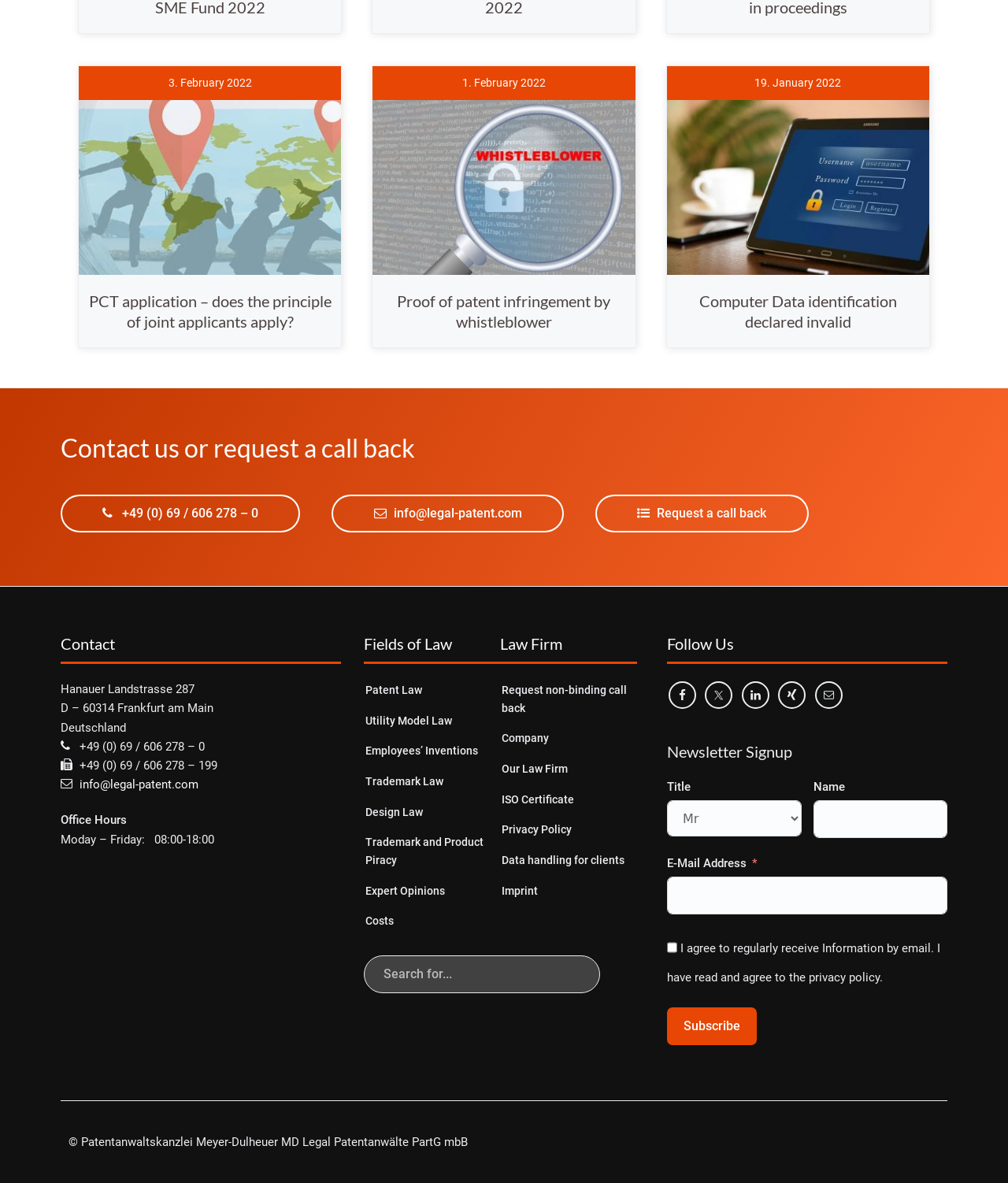How many articles are on the webpage? Using the information from the screenshot, answer with a single word or phrase.

3